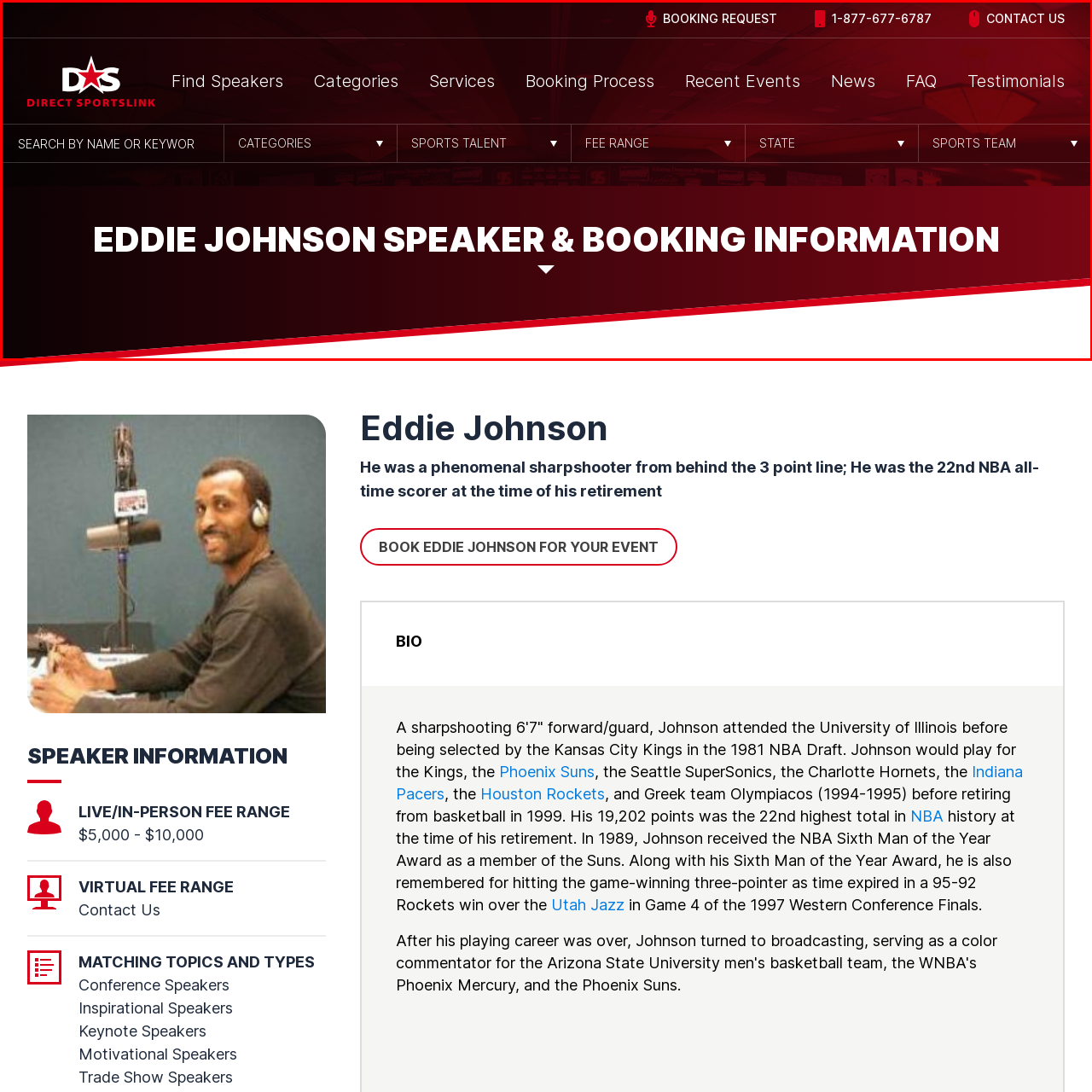Direct your attention to the image within the red bounding box and respond with a detailed answer to the following question, using the image as your reference: What is the purpose of the banner on the webpage?

The purpose of the banner on the webpage is to indicate Eddie Johnson's availability for booking events and presentations, as stated in the caption, which emphasizes his significance as a motivational speaker.